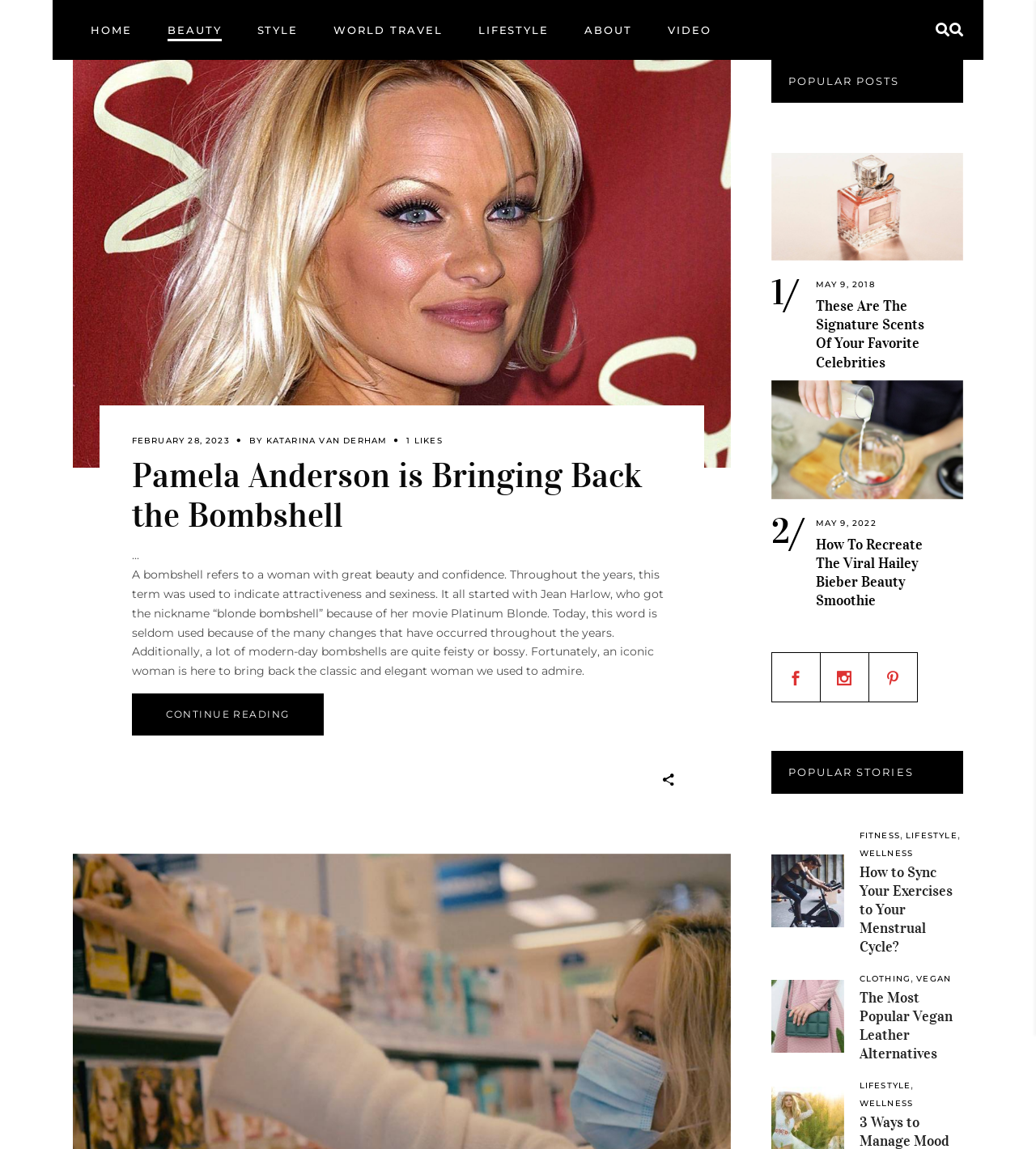Determine the coordinates of the bounding box for the clickable area needed to execute this instruction: "Read the article about Pamela Anderson".

[0.07, 0.052, 0.705, 0.407]